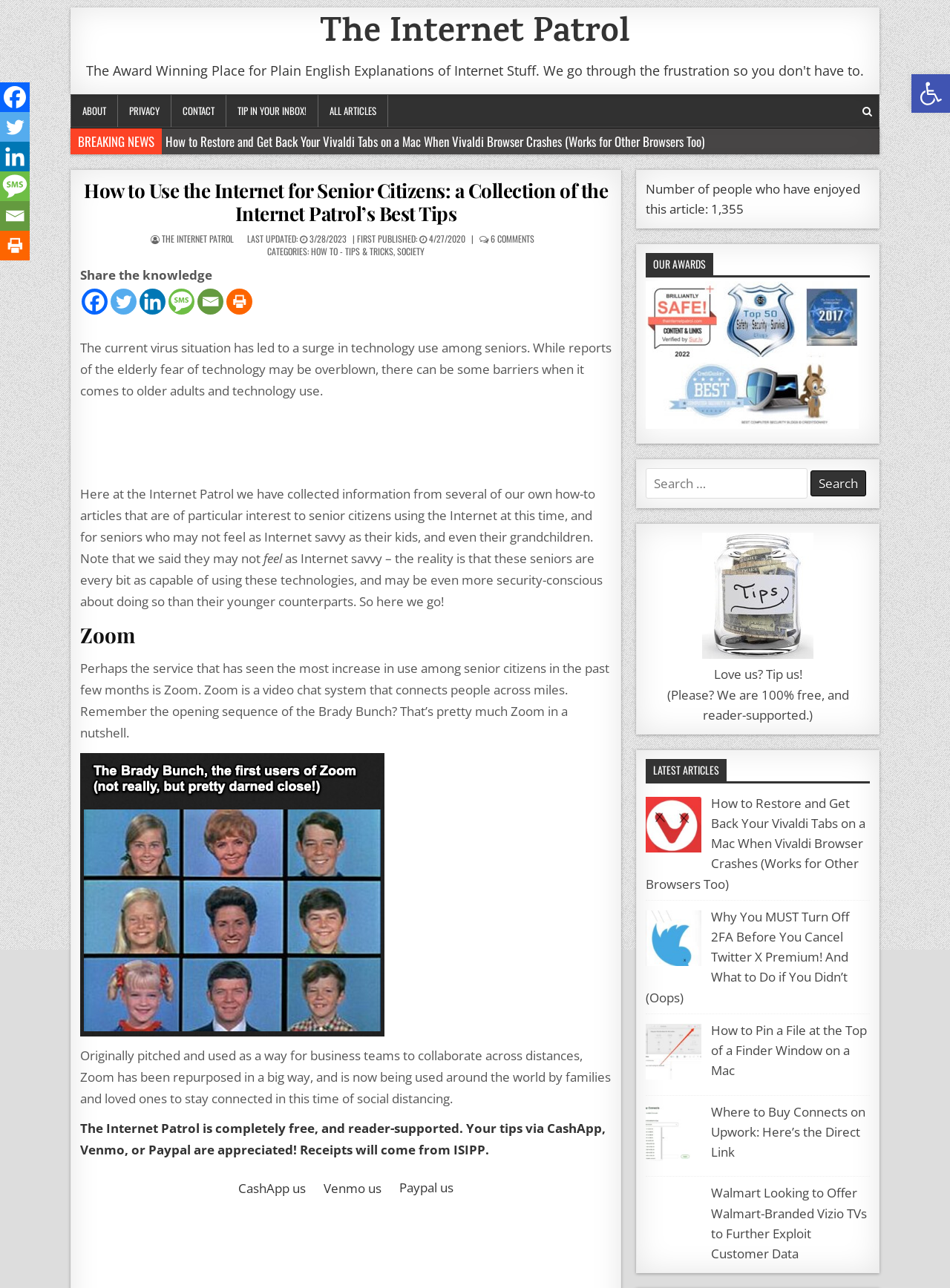What is the topic of the article?
Based on the screenshot, give a detailed explanation to answer the question.

The topic of the article can be found in the heading element that says 'How to Use the Internet for Senior Citizens: a Collection of the Internet Patrol’s Best Tips'.